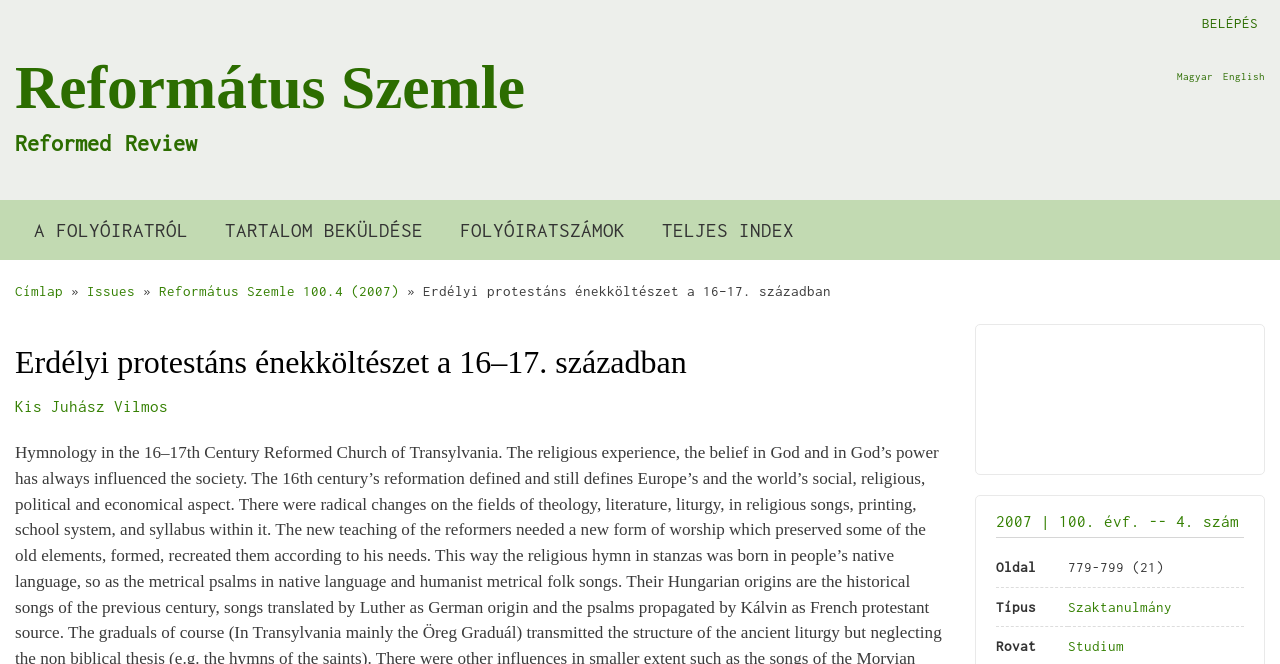What is the contributor of the article?
Please use the visual content to give a single word or phrase answer.

Kis Juhász Vilmos